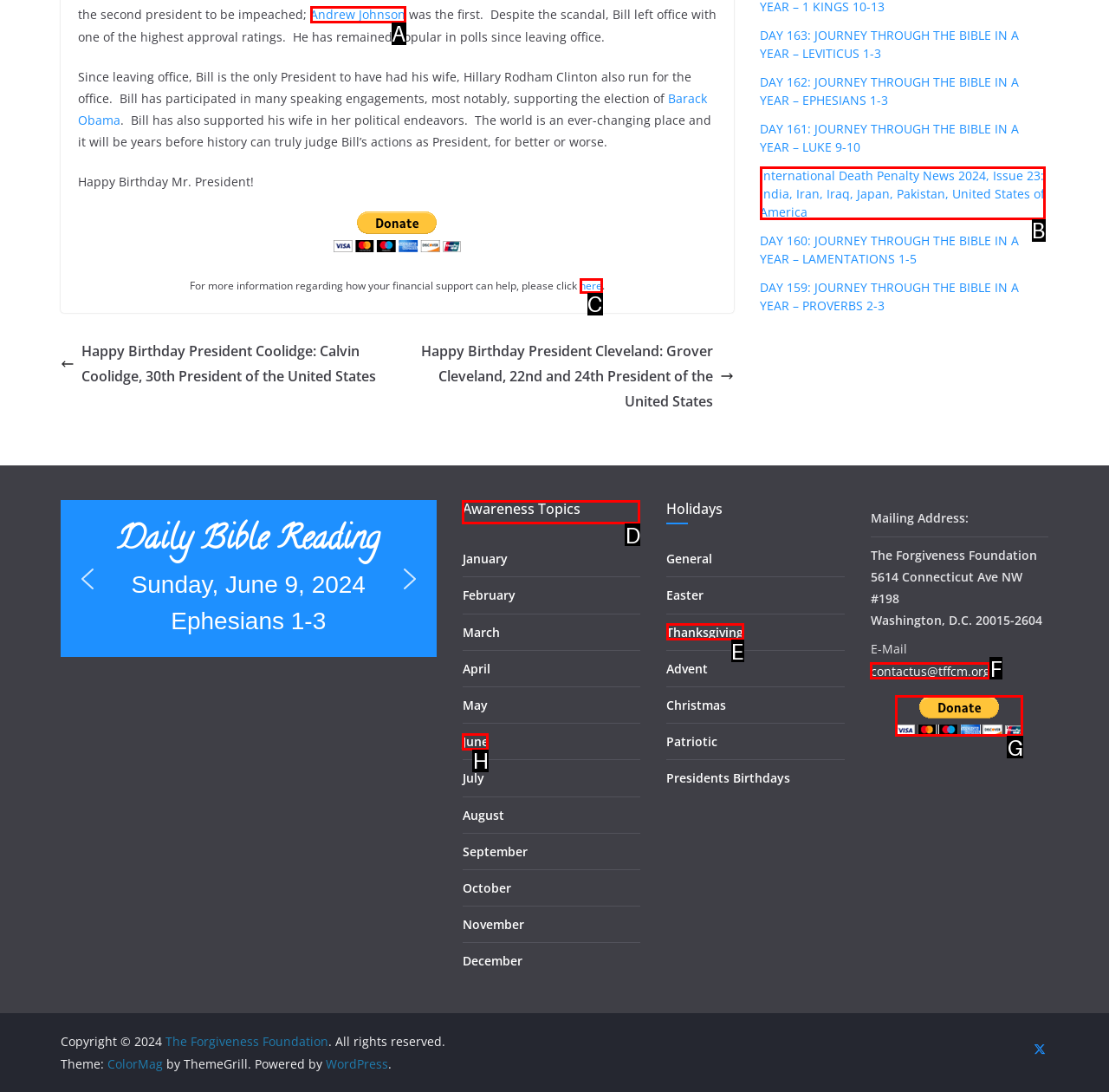Tell me which one HTML element I should click to complete the following task: Click the Facebook link
Answer with the option's letter from the given choices directly.

None